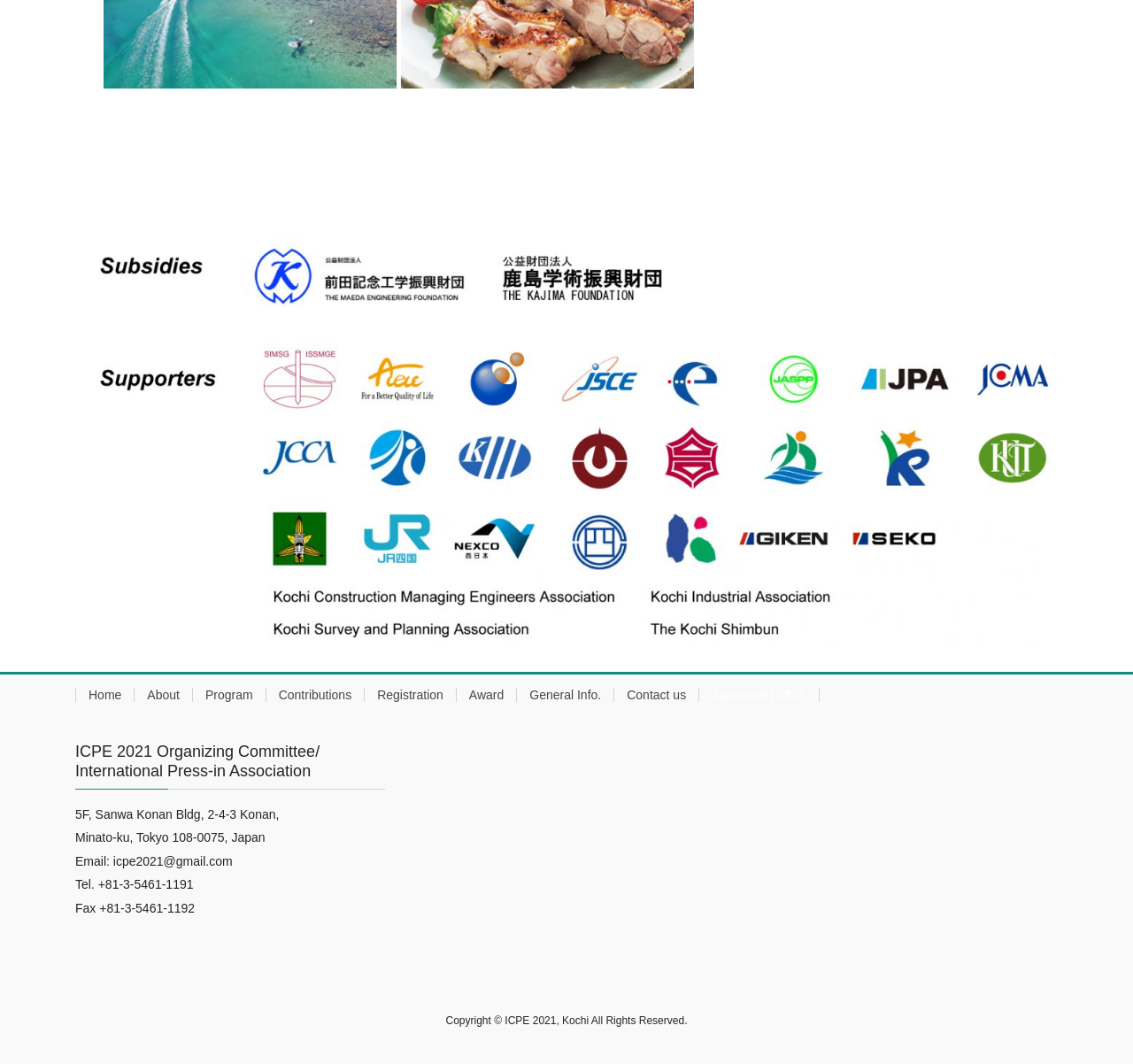How many navigation links are available at the top of the webpage?
Refer to the image and provide a thorough answer to the question.

I counted the number of link elements at the top of the webpage and found 9 navigation links, namely 'Home', 'About', 'Program', 'Contributions', 'Registration', 'Award', 'General Info.', and 'Contact us'.